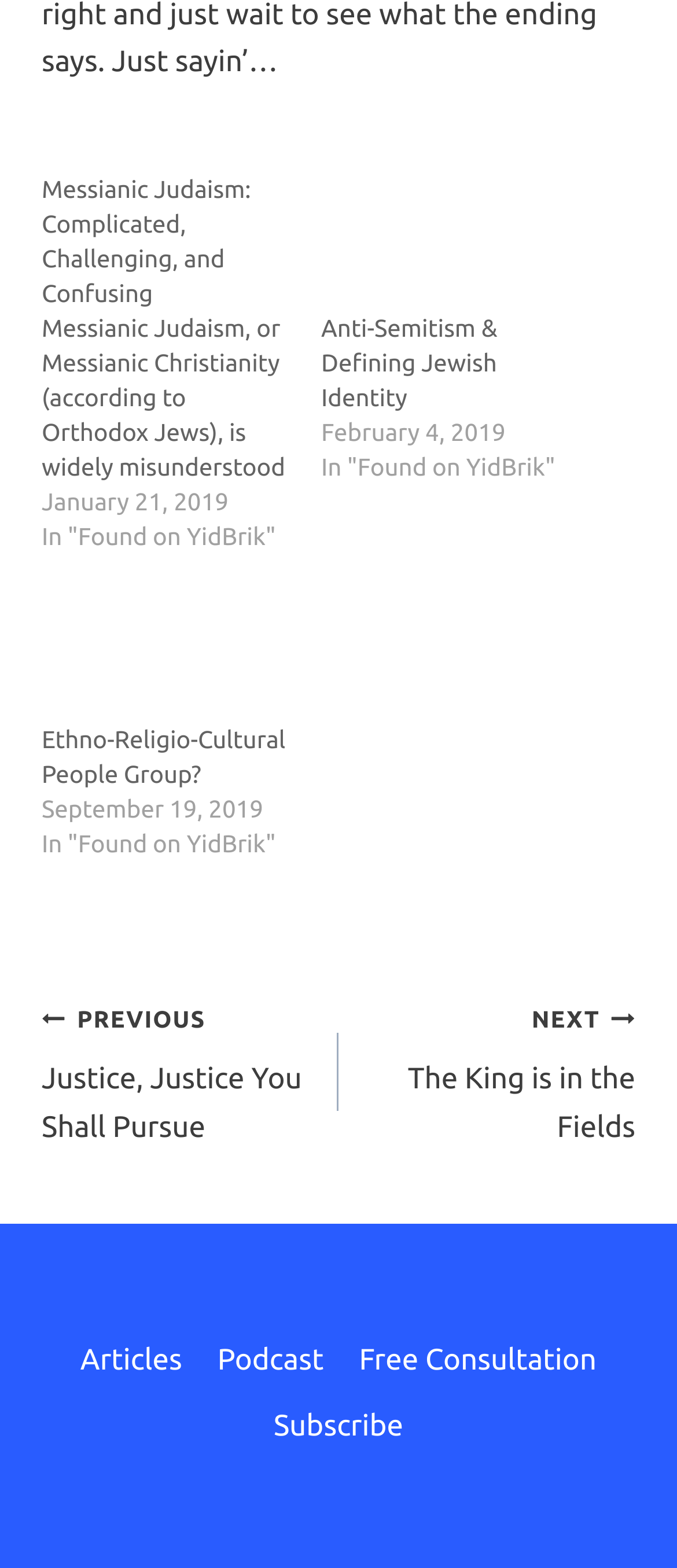Please find the bounding box coordinates of the element's region to be clicked to carry out this instruction: "Subscribe to the newsletter".

[0.378, 0.889, 0.622, 0.93]